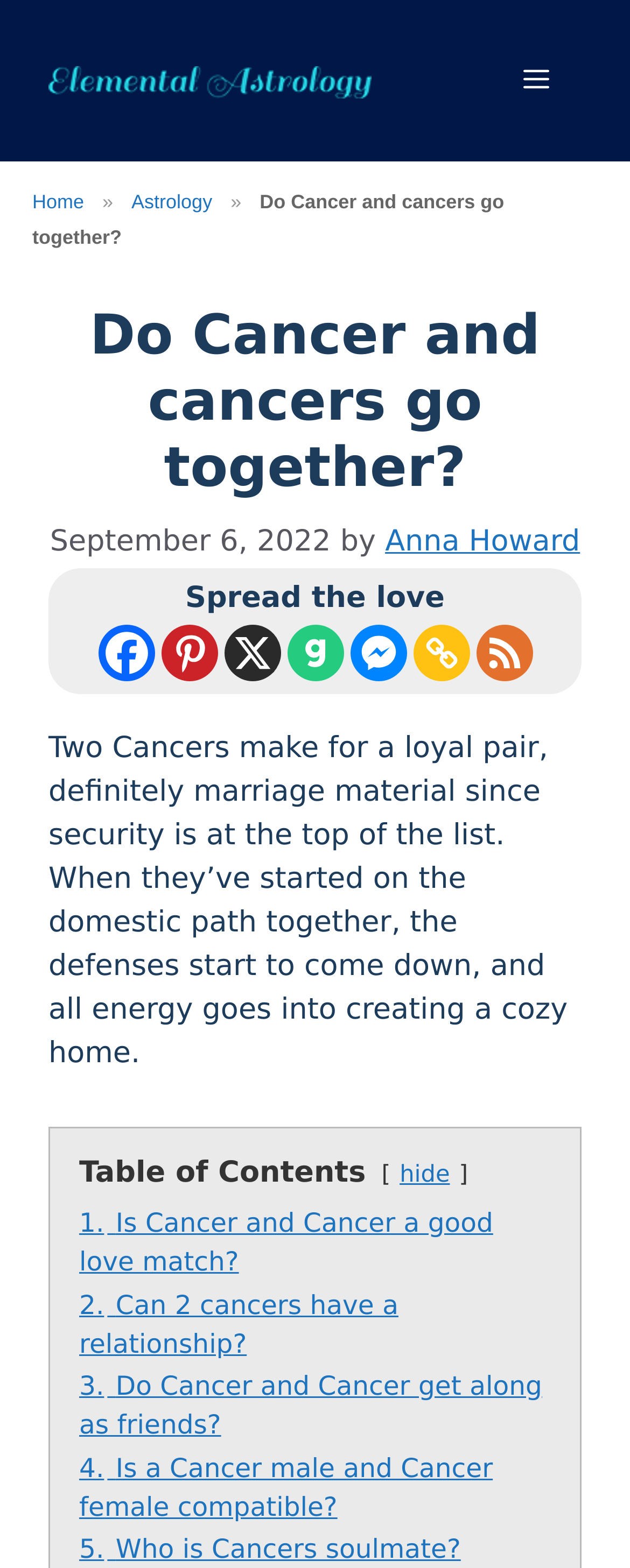Generate a thorough caption detailing the webpage content.

This webpage appears to be an article about the compatibility of two Cancers in a romantic relationship. At the top of the page, there is a banner with a link to "Elemental Astrology" and a navigation menu with a "Menu" button. Below the banner, there is an advertisement iframe.

The main content of the page is divided into sections. The first section is a breadcrumb navigation menu with links to "Home" and "Astrology". The title of the article, "Do Cancer and cancers go together?", is displayed prominently in a heading element, along with the date "September 6, 2022" and the author's name, "Anna Howard".

The main article content is not explicitly described in the accessibility tree, but it likely follows the title and author information. Below the article, there are social media links to share the content, including Facebook, Pinterest, and others.

At the bottom of the page, there is a notification about the use of cookies on the website, with buttons to "Accept" or adjust "Cookie Settings".